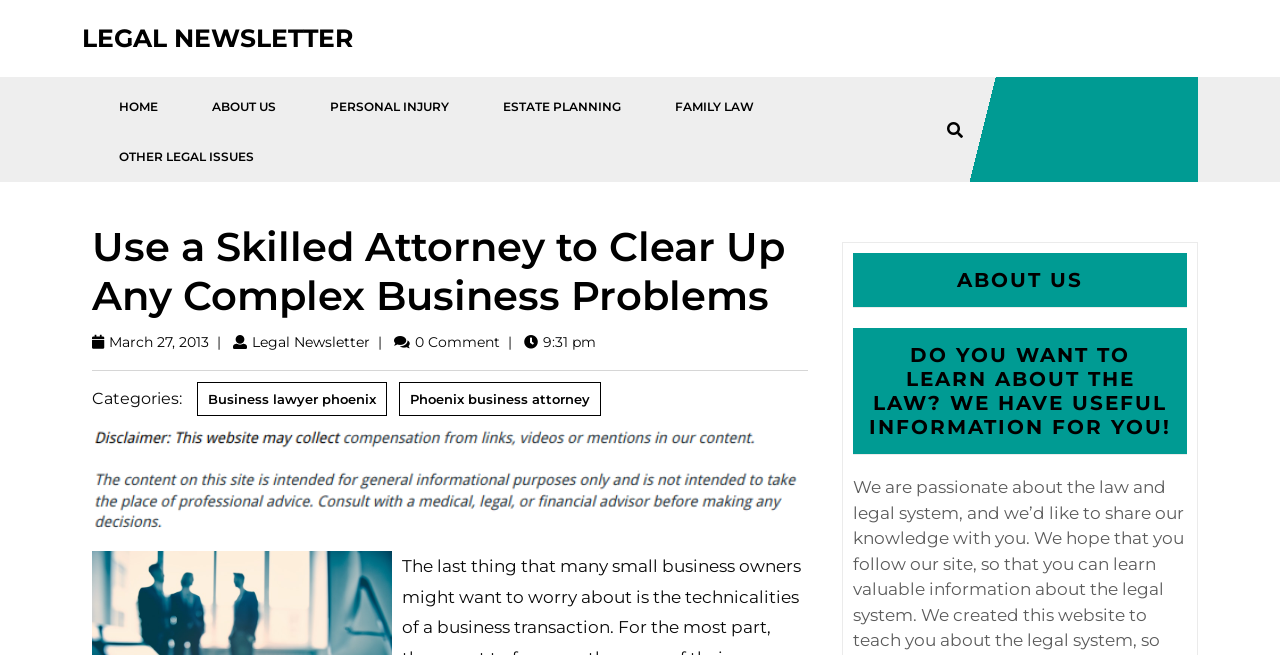Specify the bounding box coordinates of the region I need to click to perform the following instruction: "Click on the OTHER LEGAL ISSUES link". The coordinates must be four float numbers in the range of 0 to 1, i.e., [left, top, right, bottom].

[0.073, 0.202, 0.218, 0.278]